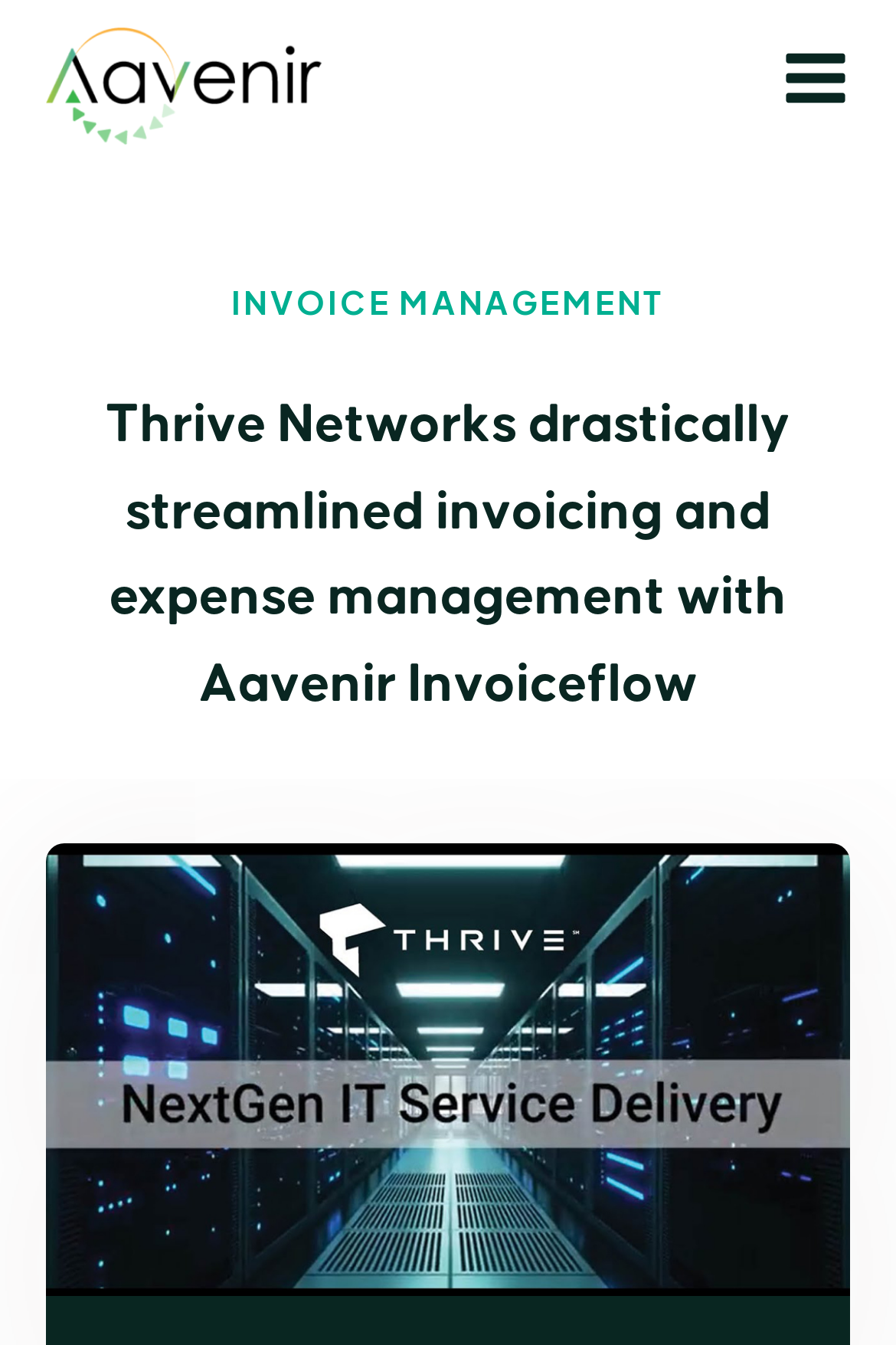Refer to the image and answer the question with as much detail as possible: What is the purpose of the 'Book a demo' link?

The 'Book a demo' link is likely intended for users to schedule a demonstration of Aavenir's products or services, allowing them to explore the features and capabilities of the platform.